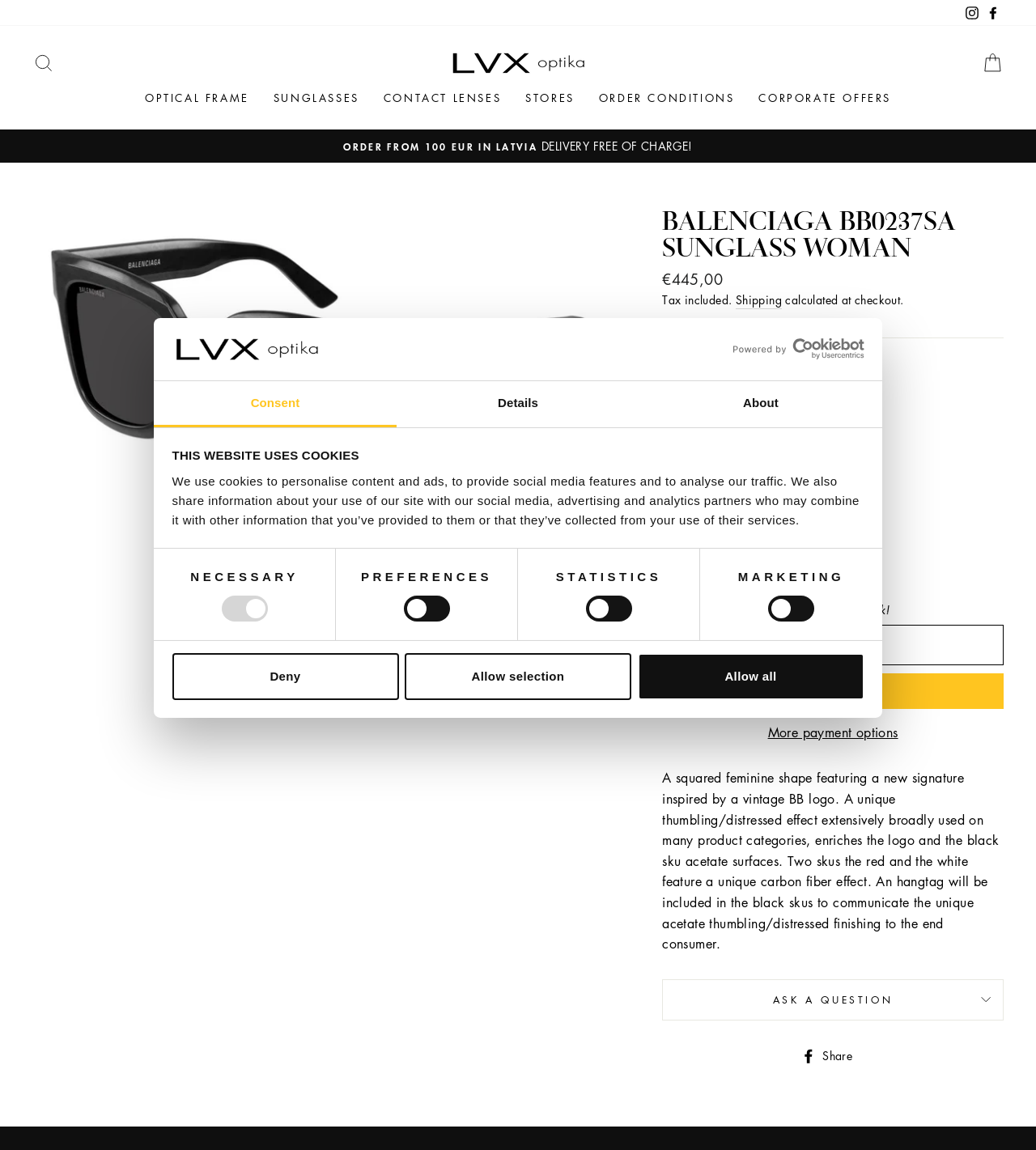Based on the visual content of the image, answer the question thoroughly: What is the material of the sunglasses?

I found the answer by looking at the radio button 'Acetate' which is checked, indicating that the material of the sunglasses is Acetate.